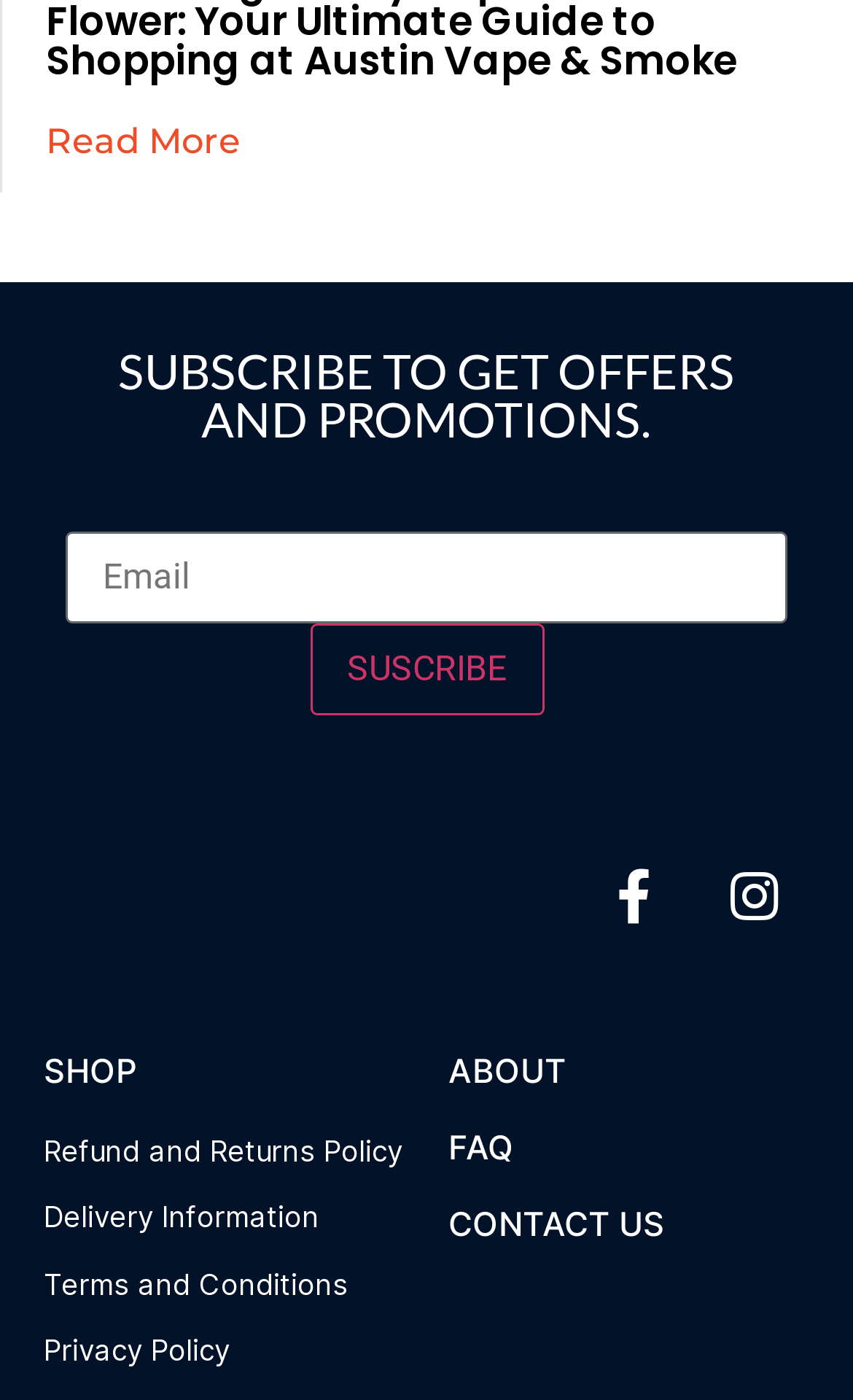Analyze the image and deliver a detailed answer to the question: How many links are provided for information?

There are four links provided for information, namely 'Refund and Returns Policy', 'Delivery Information', 'Terms and Conditions', and 'Privacy Policy'.